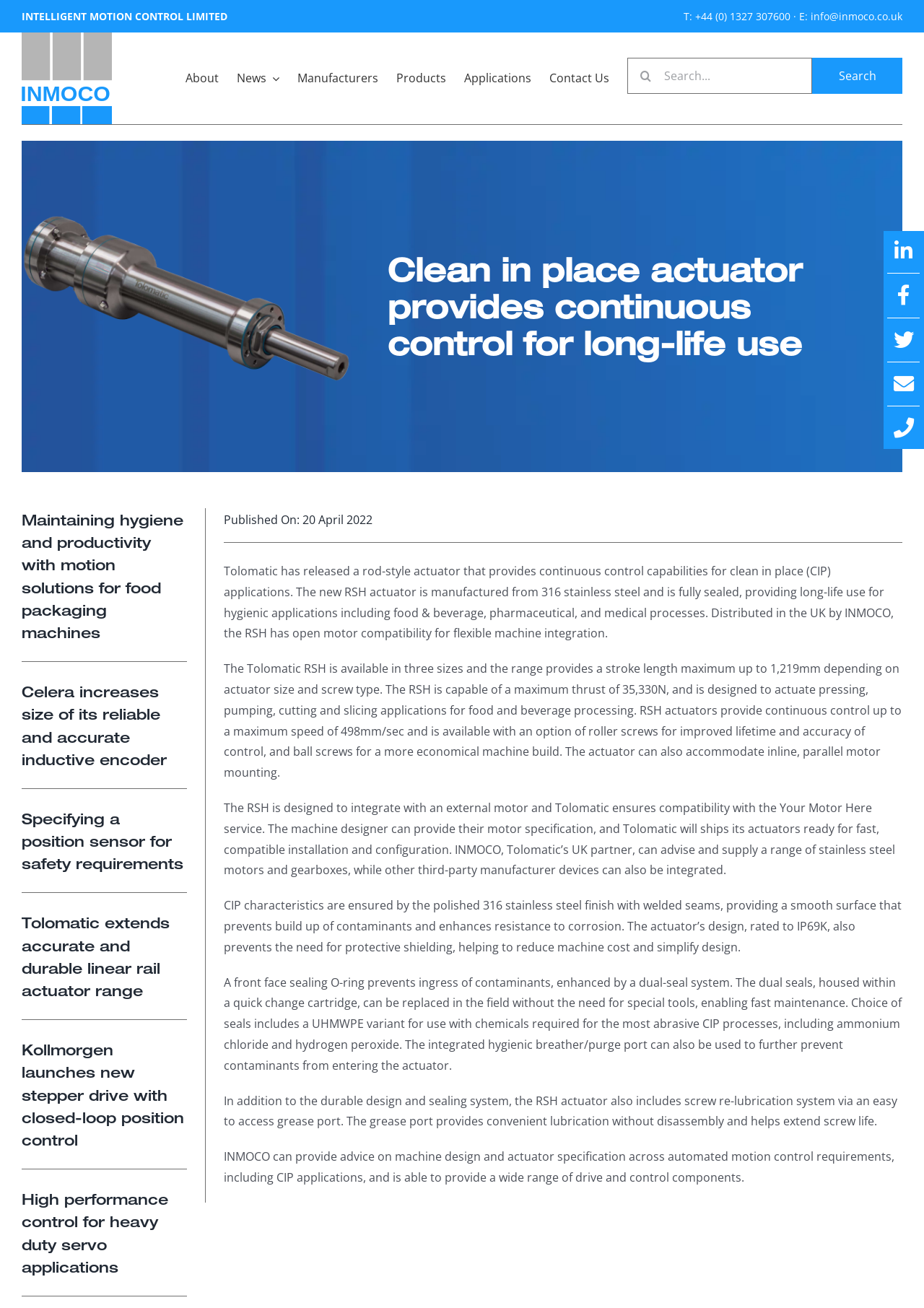Pinpoint the bounding box coordinates of the clickable element needed to complete the instruction: "Search for something". The coordinates should be provided as four float numbers between 0 and 1: [left, top, right, bottom].

[0.679, 0.044, 0.879, 0.072]